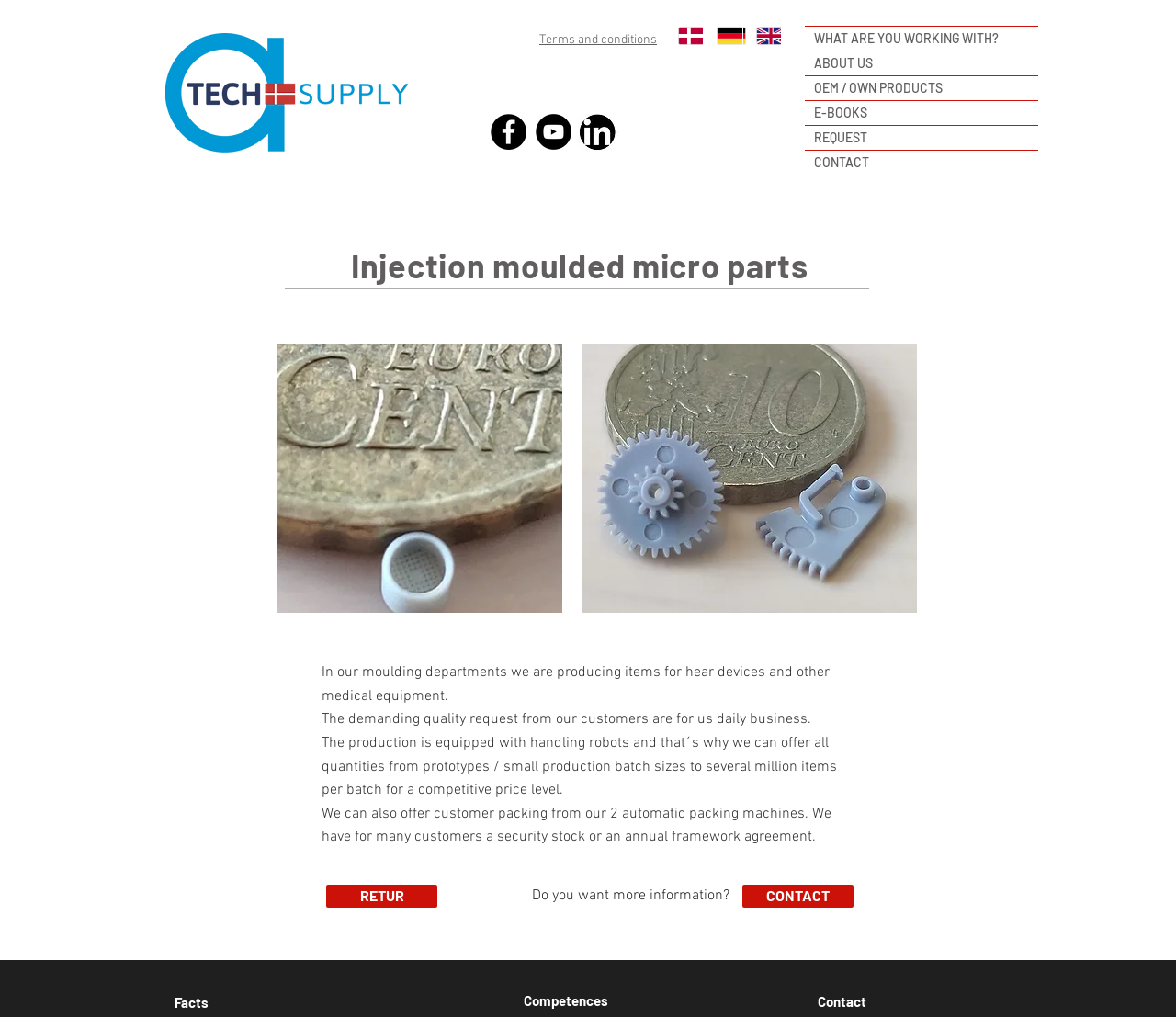Find the bounding box coordinates of the element I should click to carry out the following instruction: "Visit the Facebook page".

[0.417, 0.112, 0.448, 0.147]